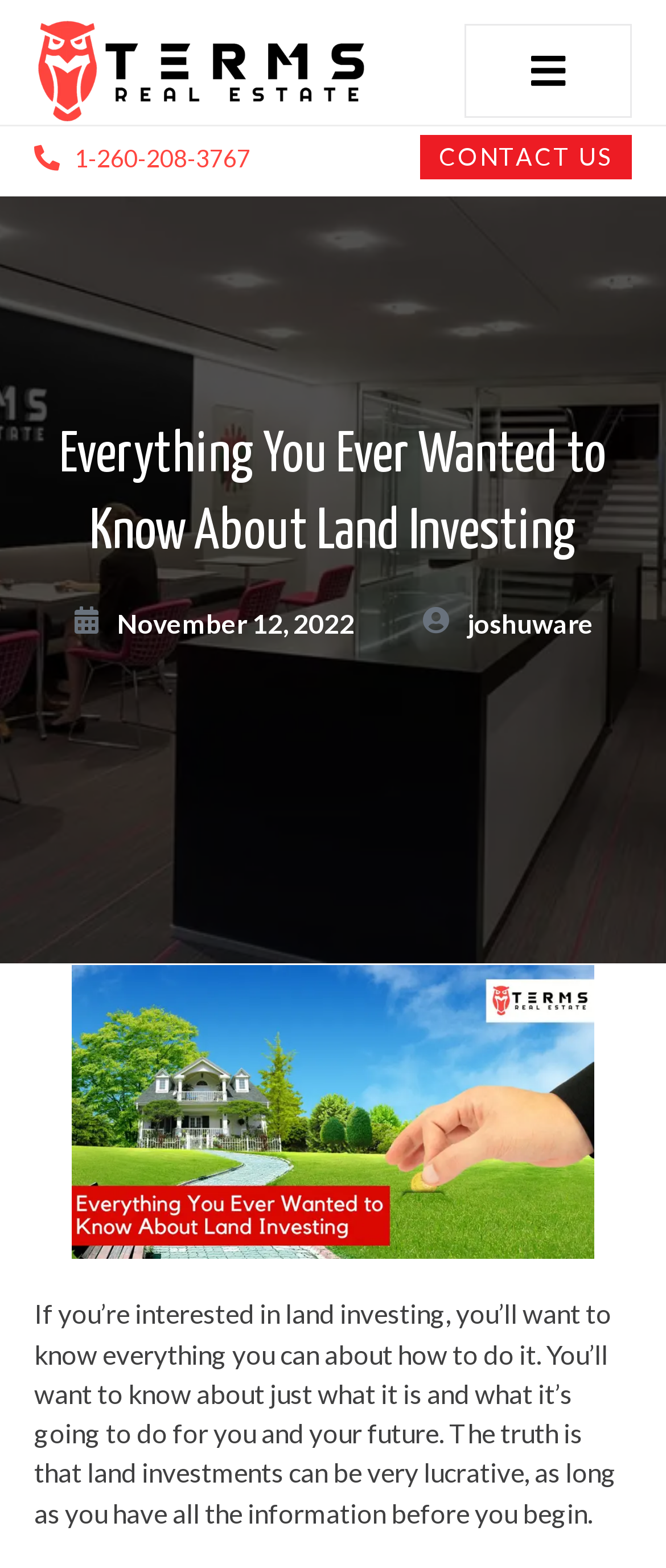Give a detailed account of the webpage.

The webpage is about land investing, with a focus on providing information and resources for those interested in this topic. At the top left of the page, there is a link to "Terms Real Estate" accompanied by an image with the same name. Below this, there is a button to open a menu, located at the top right corner of the page.

In the middle of the page, there is a prominent heading that reads "Everything You Ever Wanted to Know About Land Investing". Below this heading, there is a date "November 12, 2022" and an author's name "joshuware" displayed side by side. 

Further down, there is a large image that takes up most of the page's width, with a caption "Everything You Ever Wanted to Know About Land Investing - Terms Real Estate". 

The main content of the page is a block of text that discusses the benefits of land investing, stating that it can be lucrative if one has the right information. This text is located below the image and spans most of the page's width.

Additionally, there are two links at the top of the page, one with a phone number "1-260-208-3767" and another that reads "CONTACT US", located at the top right corner of the page.